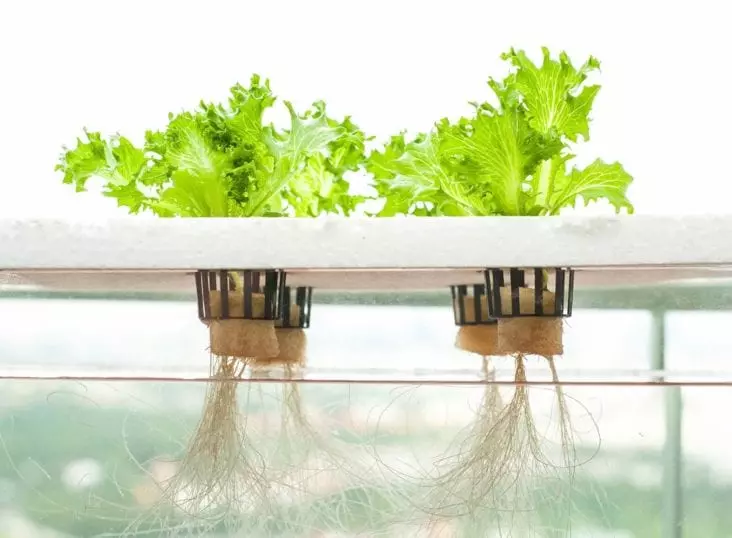Use the details in the image to answer the question thoroughly: 
What is the benefit of hydroponics in agriculture?

The caption highlights the advantage of hydroponics in enabling year-round cultivation of fresh produce, which is particularly useful for home gardeners seeking sustainable alternatives in modern agriculture.